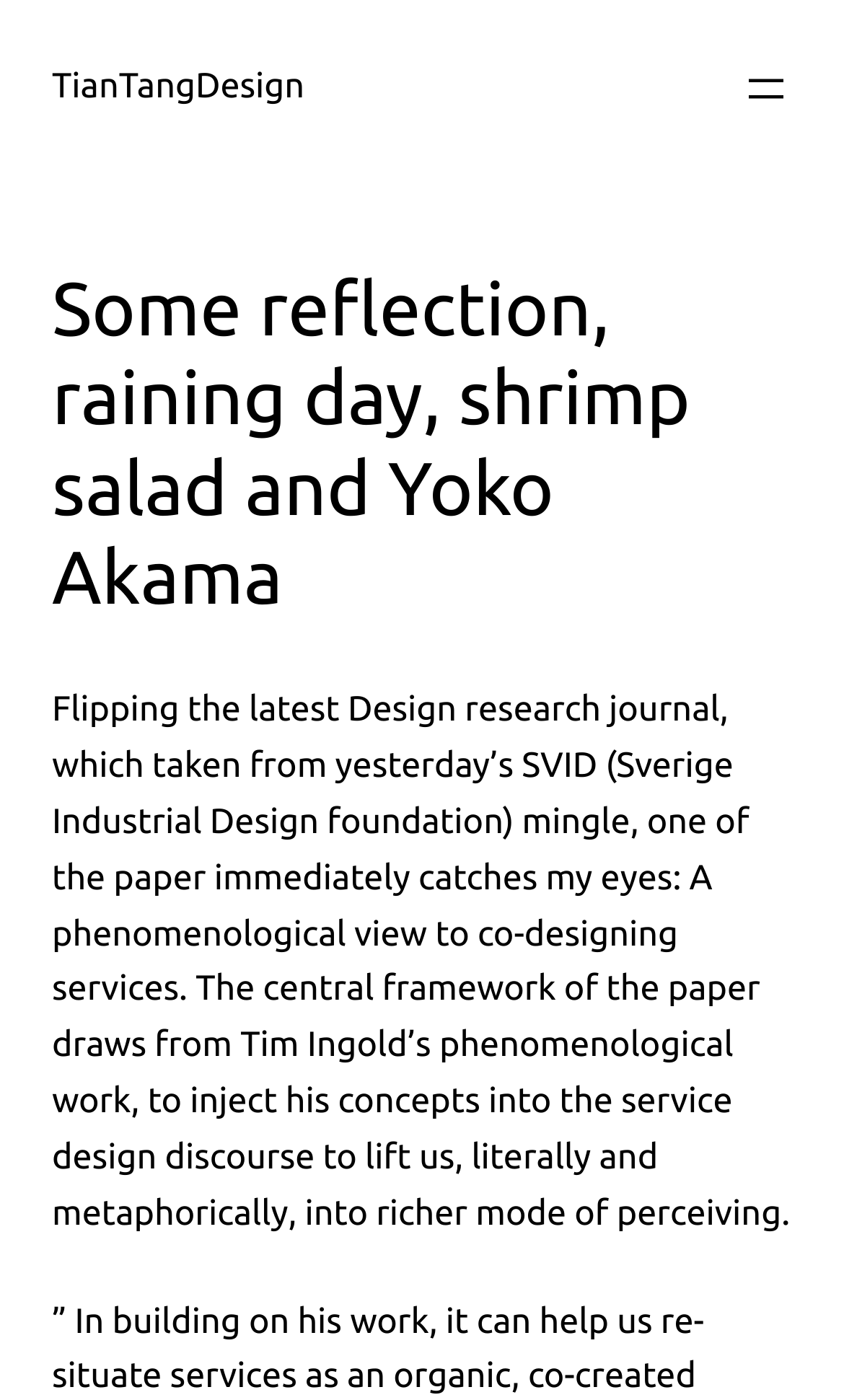Identify the title of the webpage and provide its text content.

Some reflection, raining day, shrimp salad and Yoko Akama